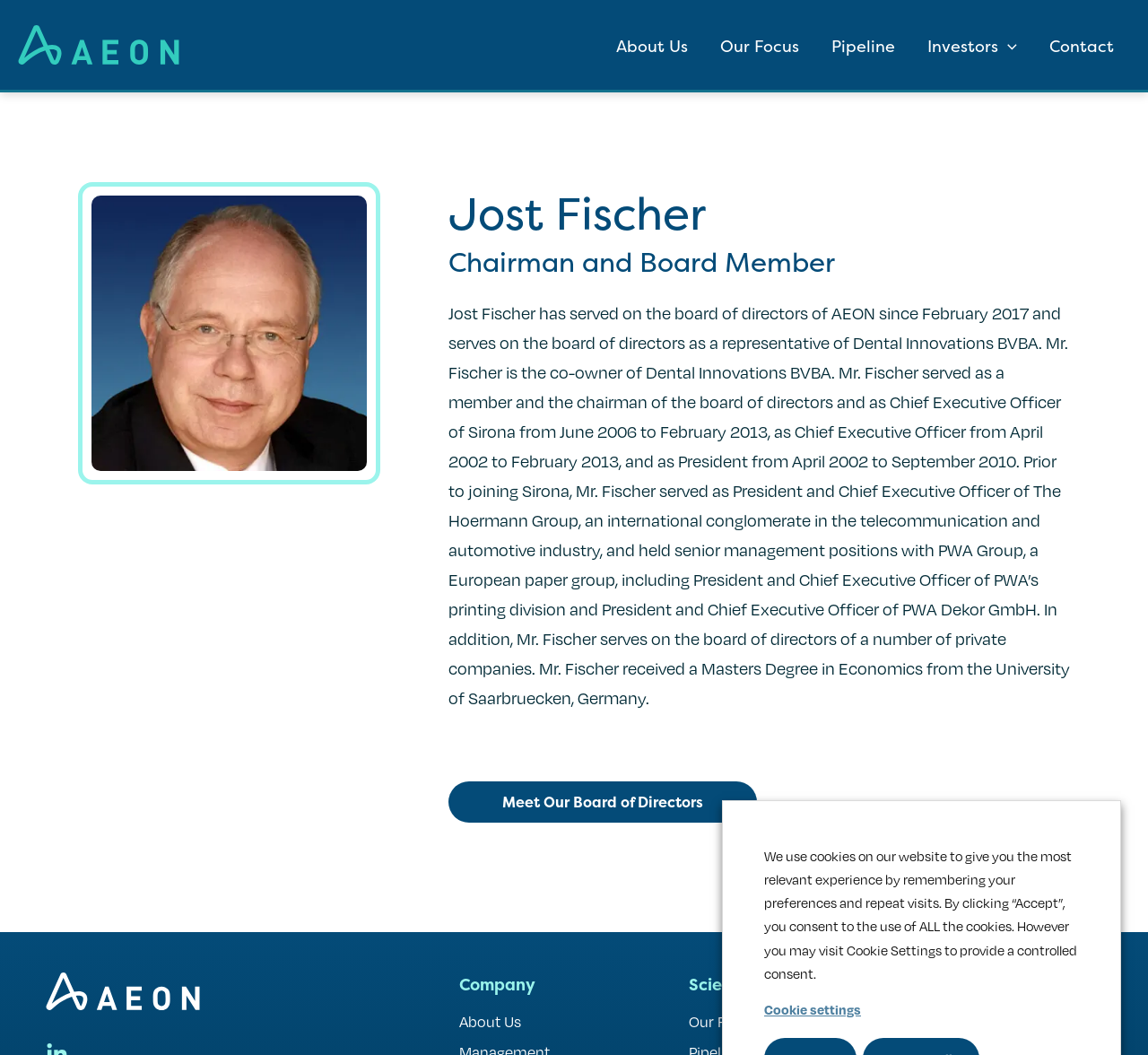Locate the bounding box coordinates of the item that should be clicked to fulfill the instruction: "View Jost Fischer's profile".

[0.391, 0.173, 0.932, 0.232]